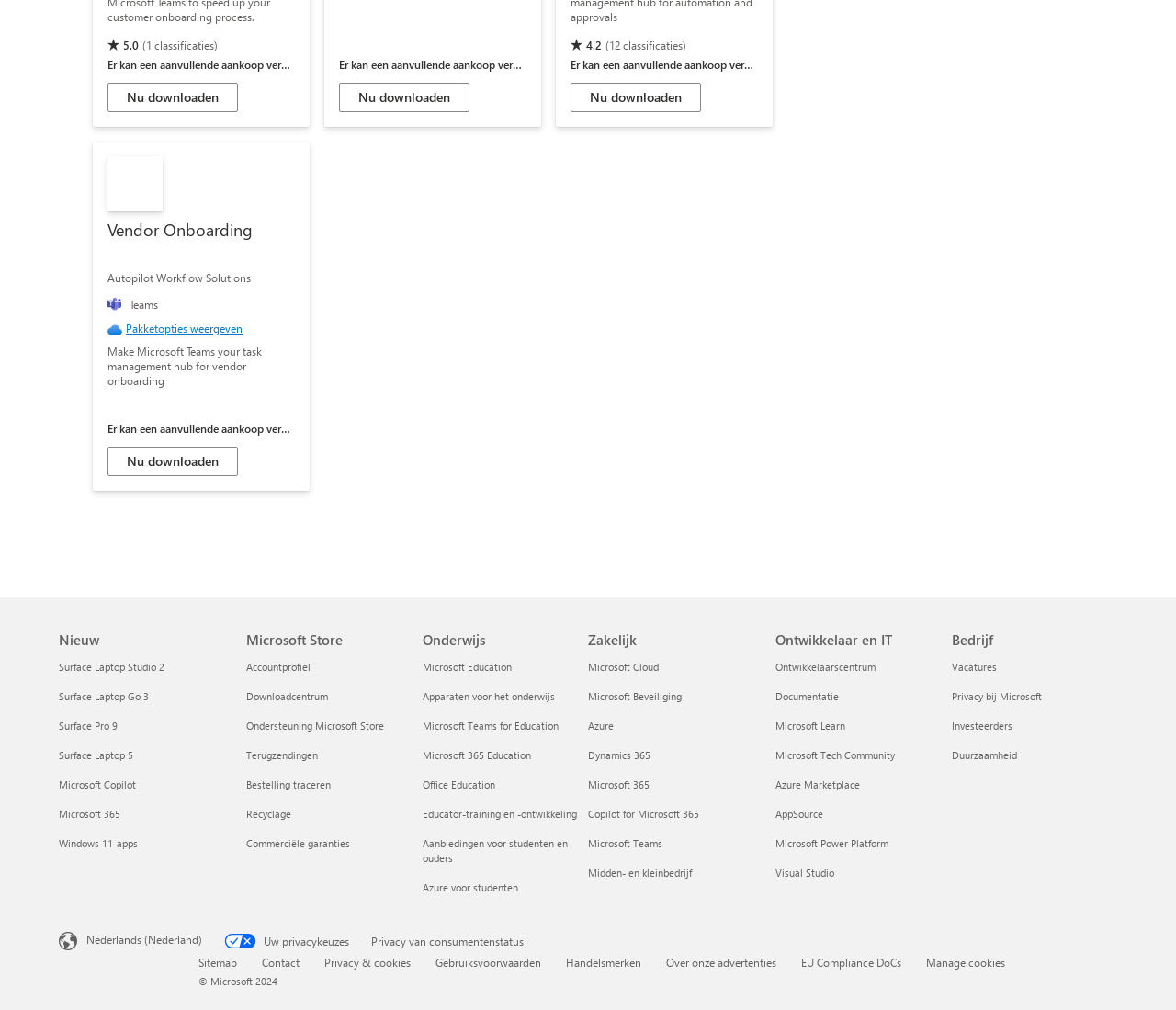Given the element description "Surface Pro 9" in the screenshot, predict the bounding box coordinates of that UI element.

[0.05, 0.712, 0.1, 0.725]